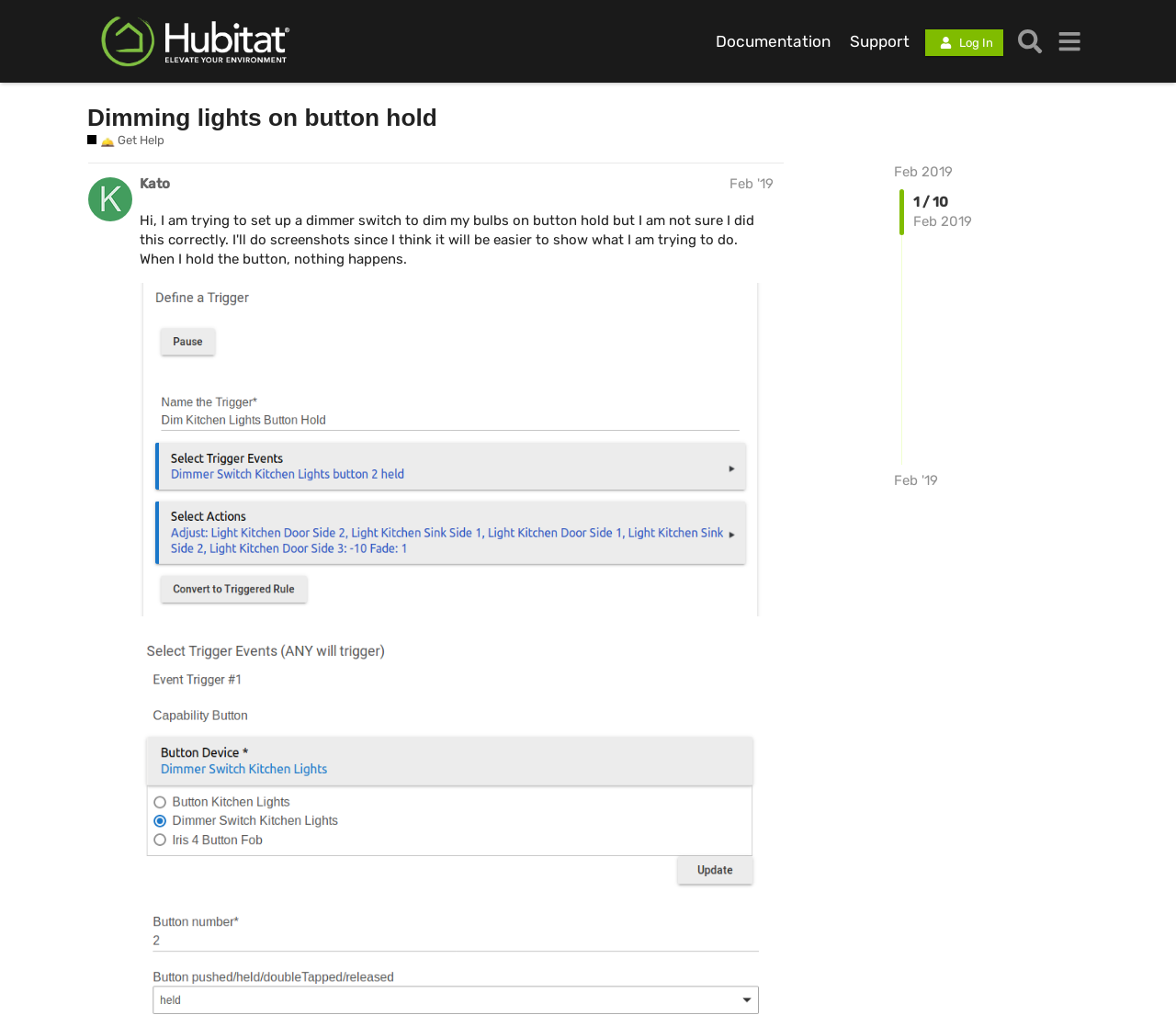Examine the screenshot and answer the question in as much detail as possible: What is the name of the hub?

The name of the hub can be found in the top-left corner of the webpage, where the image 'Hubitat' is located.